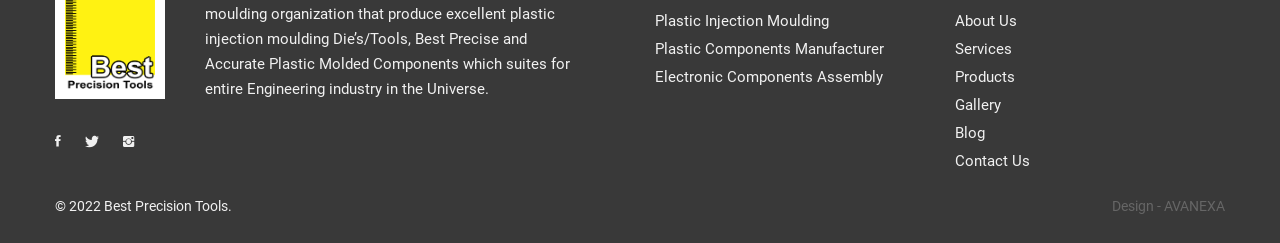Provide a brief response to the question using a single word or phrase: 
How many main navigation links are there?

6